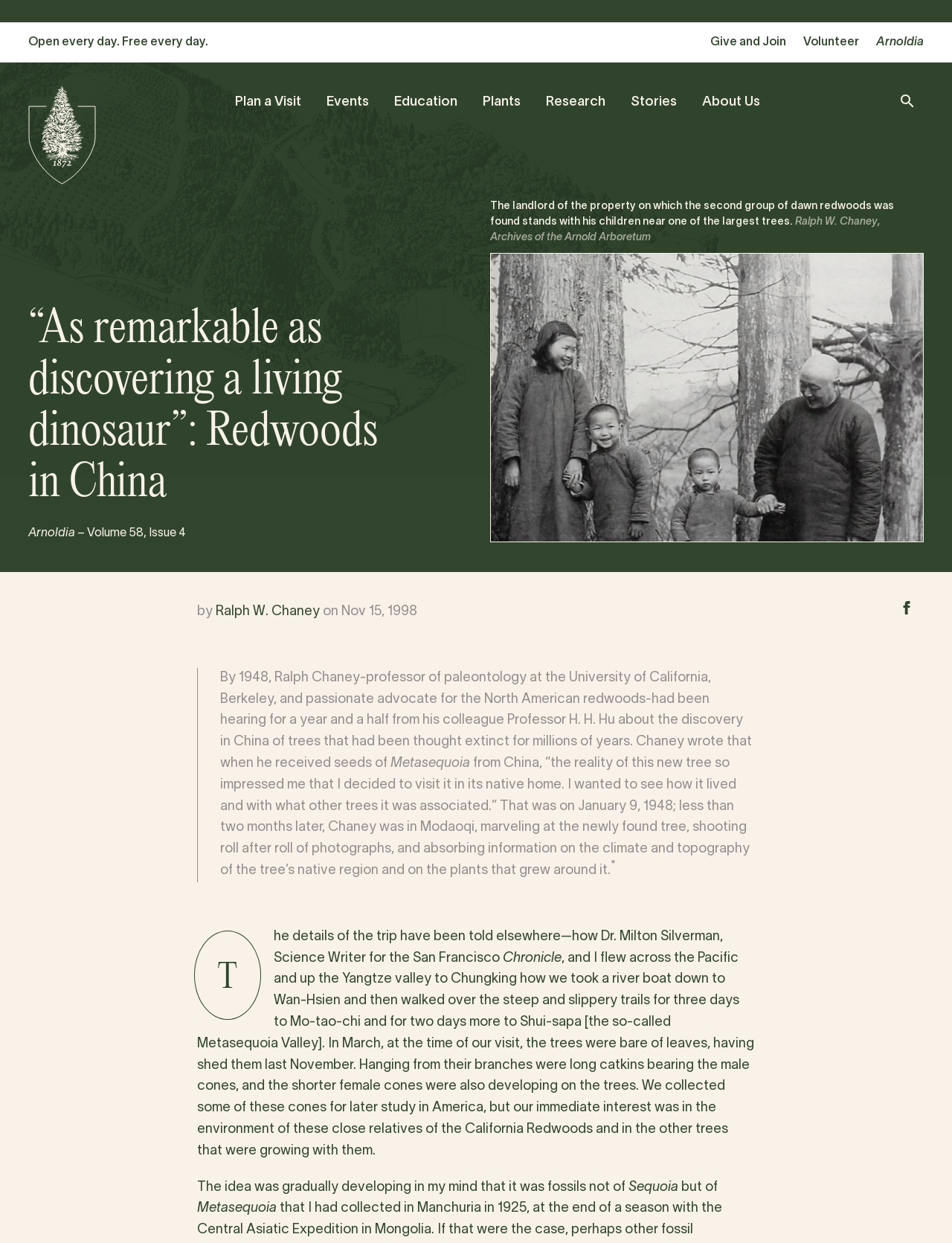Please locate the clickable area by providing the bounding box coordinates to follow this instruction: "Plan a visit to Arnold Arboretum".

[0.246, 0.077, 0.316, 0.087]